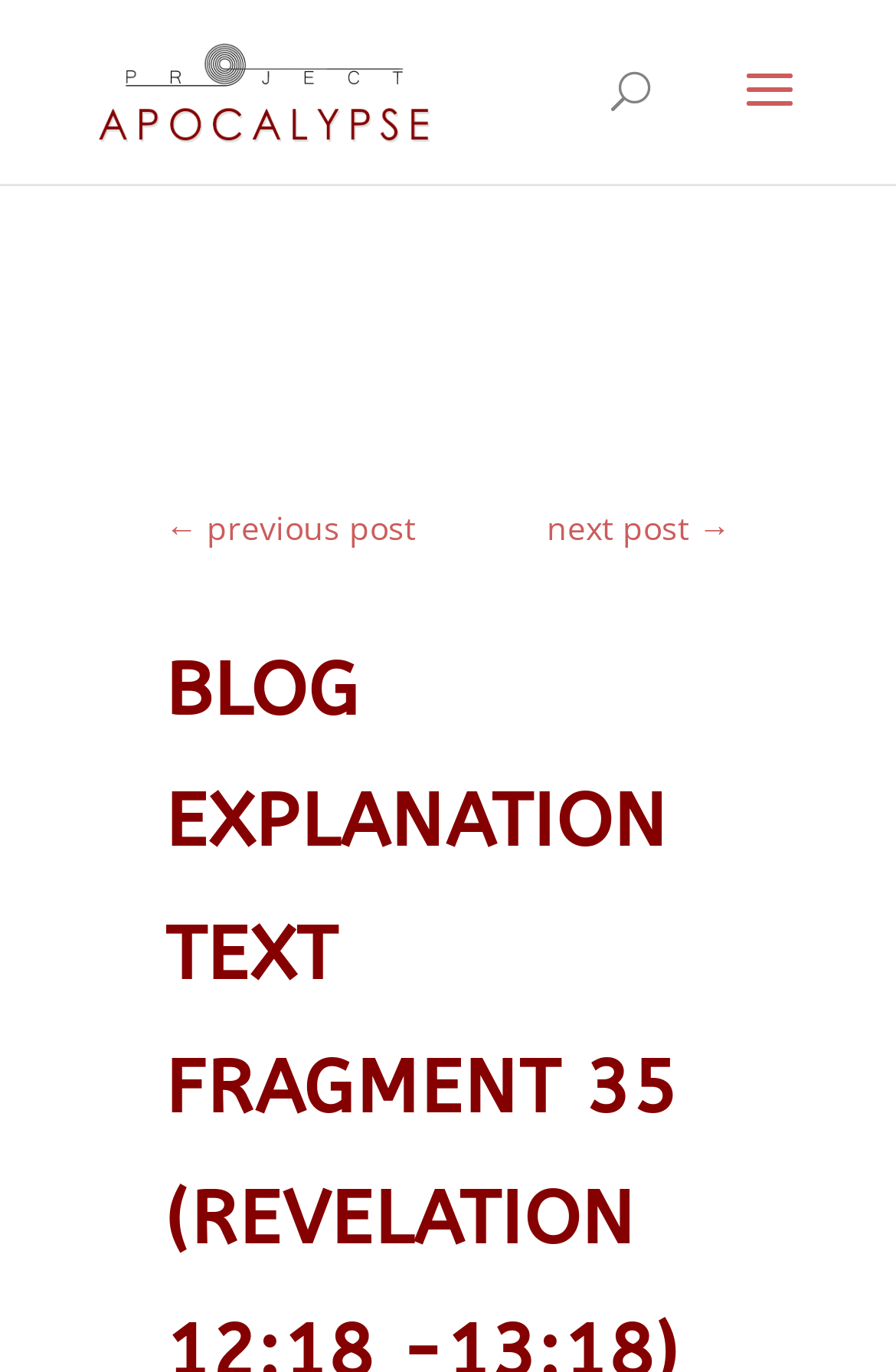Determine the bounding box for the HTML element described here: "alt="Project Apocalypse"". The coordinates should be given as [left, top, right, bottom] with each number being a float between 0 and 1.

[0.11, 0.051, 0.479, 0.08]